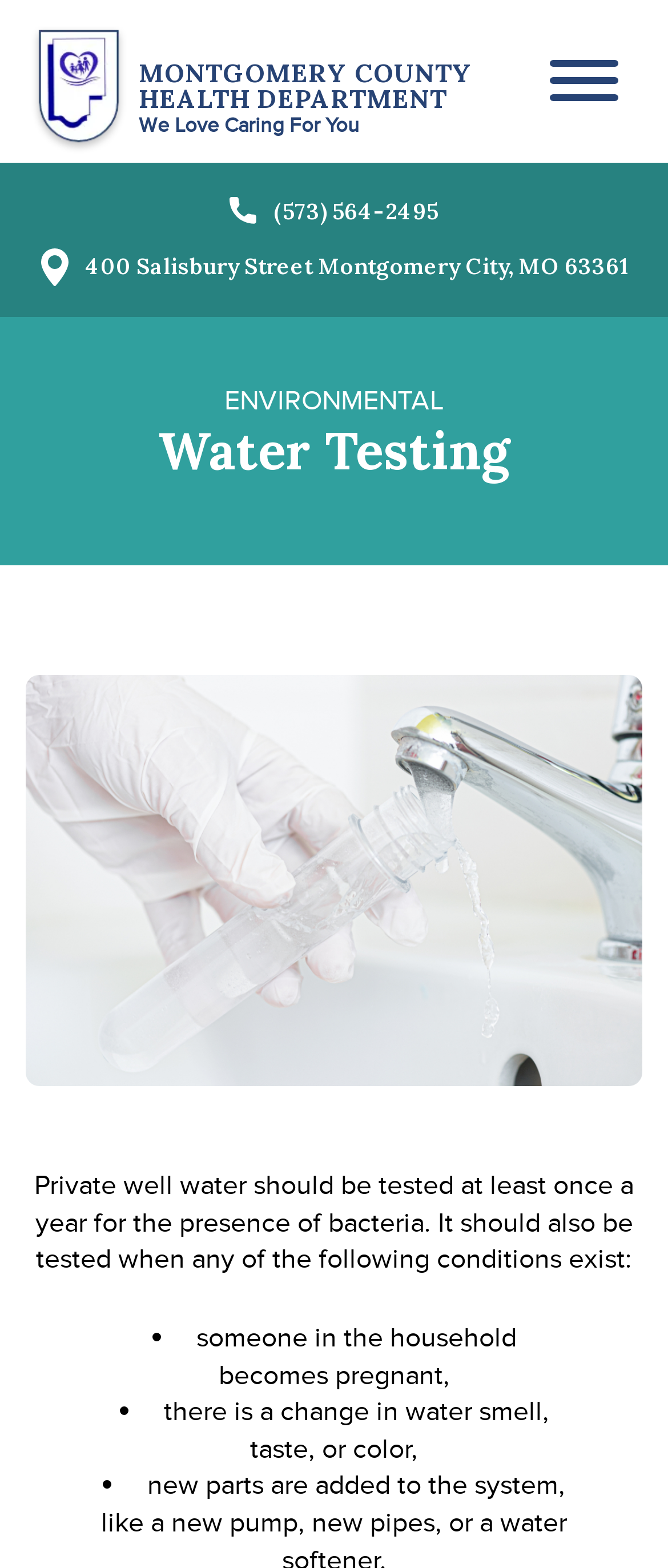What is one condition that requires private well water to be tested?
With the help of the image, please provide a detailed response to the question.

I found the answer by reading the list of conditions that require private well water to be tested, which is located in the main content area of the webpage. One of the conditions is 'someone in the household becomes pregnant'.